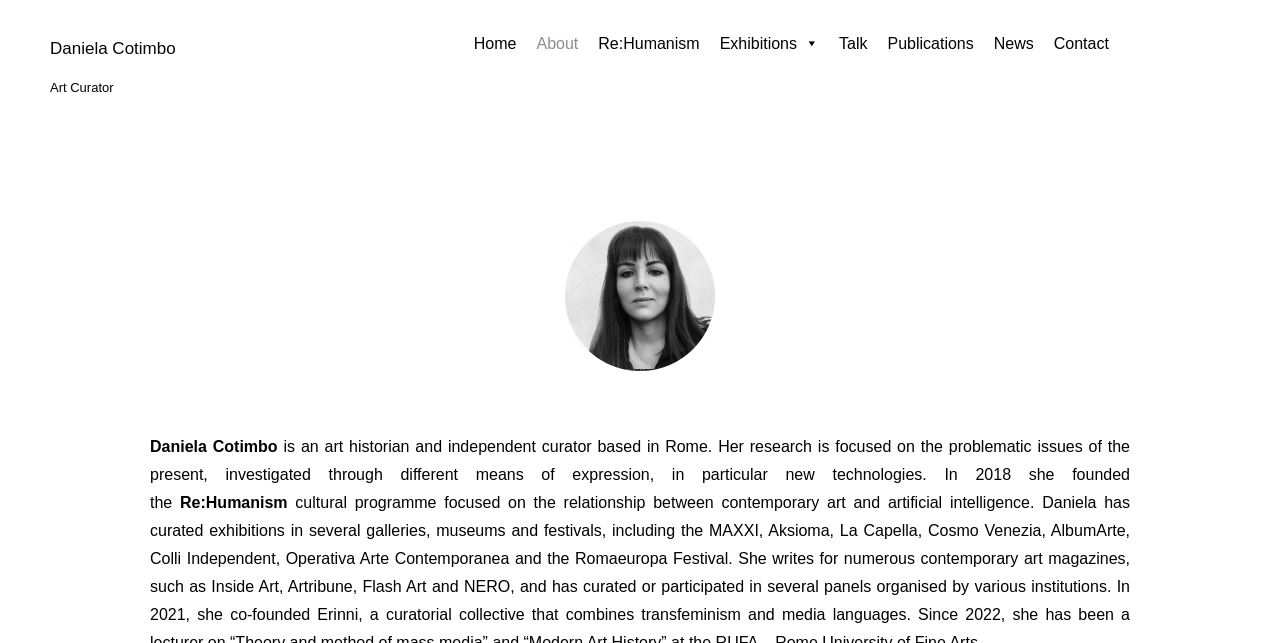Identify the bounding box of the UI element that matches this description: "Publications".

[0.686, 0.063, 0.761, 0.071]